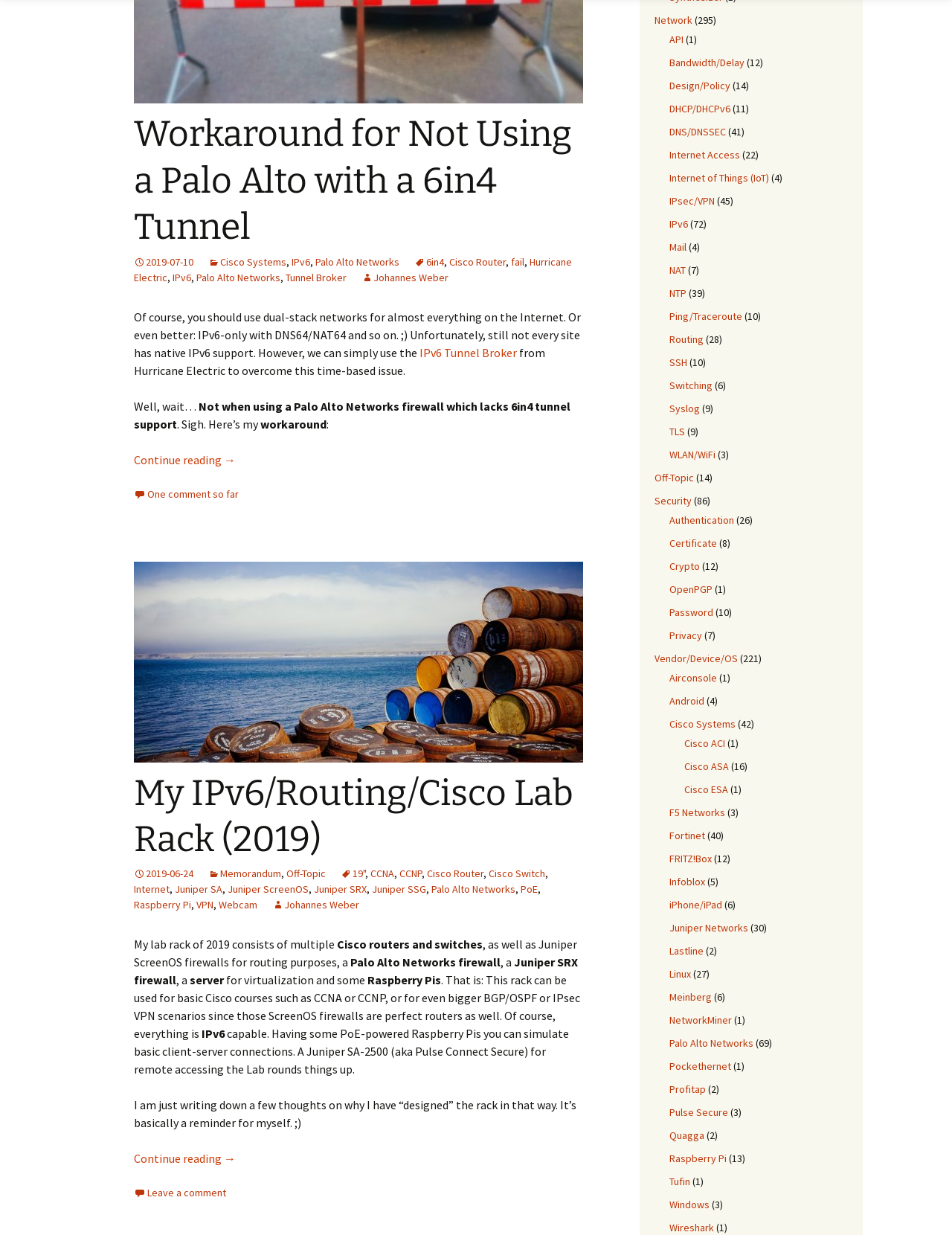Give a one-word or one-phrase response to the question: 
What is the purpose of the lab rack?

For Cisco courses and VPN scenarios